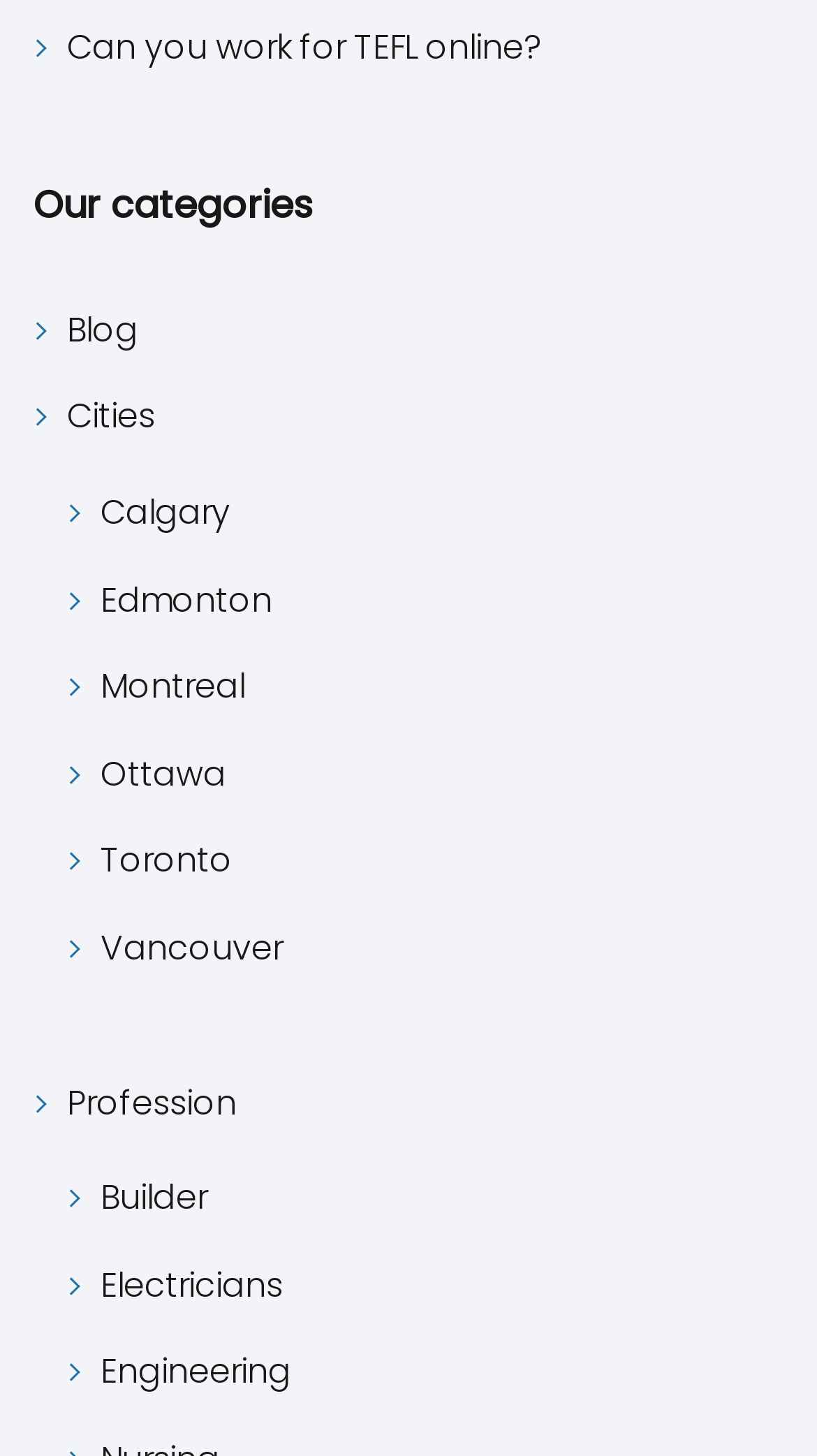Provide a one-word or brief phrase answer to the question:
How many profession links are listed?

3